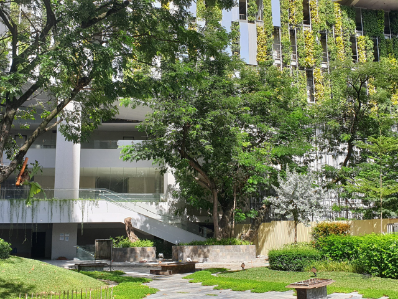Based on the image, provide a detailed response to the question:
What is the purpose of the vertical gardens?

The caption explains that the design of One Montage addresses environmental concerns by promoting biodiversity and mitigating heat through smart landscaping systems, which implies that the vertical gardens serve this purpose.